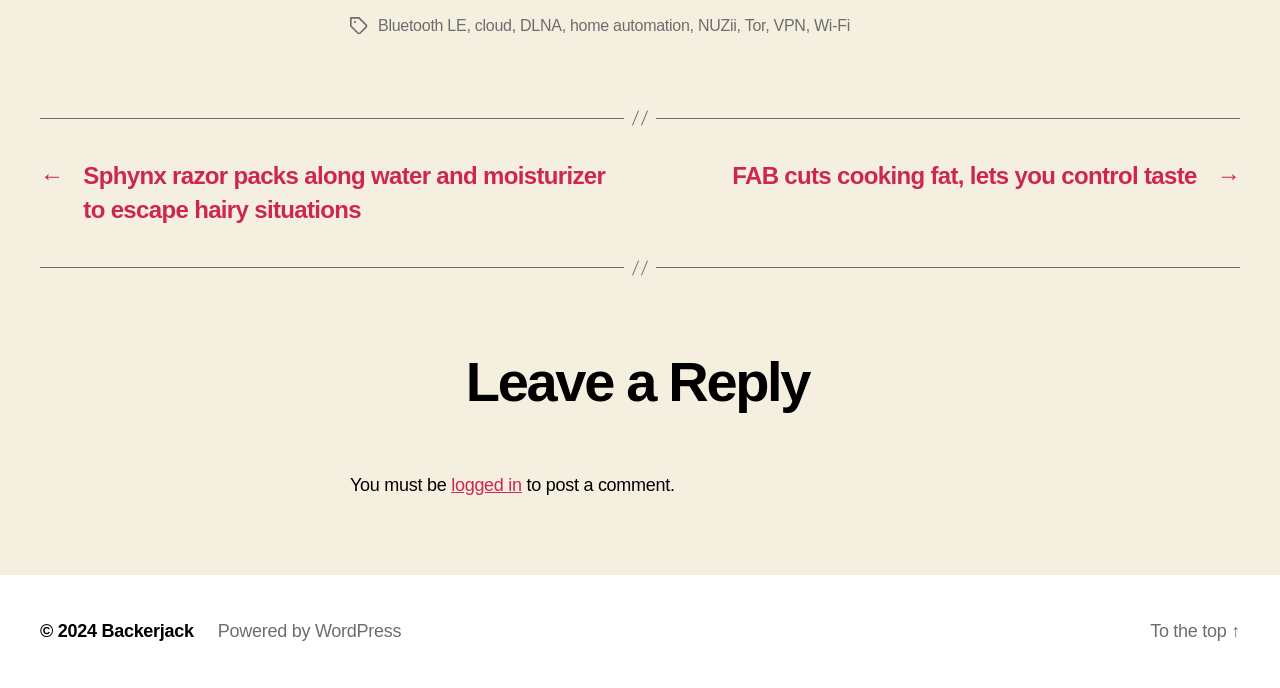For the given element description Powered by WordPress, determine the bounding box coordinates of the UI element. The coordinates should follow the format (top-left x, top-left y, bottom-right x, bottom-right y) and be within the range of 0 to 1.

[0.17, 0.903, 0.313, 0.932]